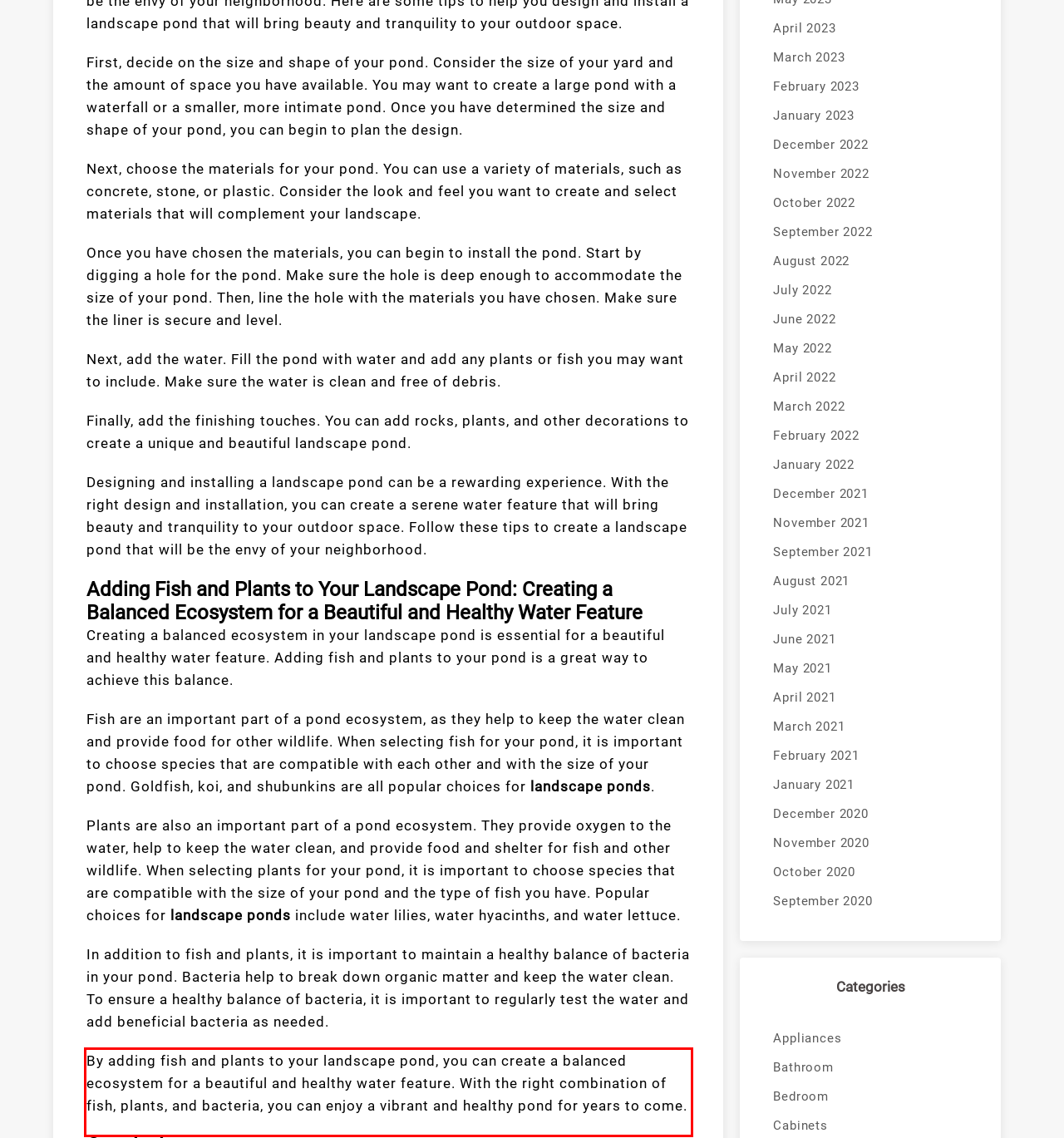Analyze the screenshot of the webpage and extract the text from the UI element that is inside the red bounding box.

By adding fish and plants to your landscape pond, you can create a balanced ecosystem for a beautiful and healthy water feature. With the right combination of fish, plants, and bacteria, you can enjoy a vibrant and healthy pond for years to come.